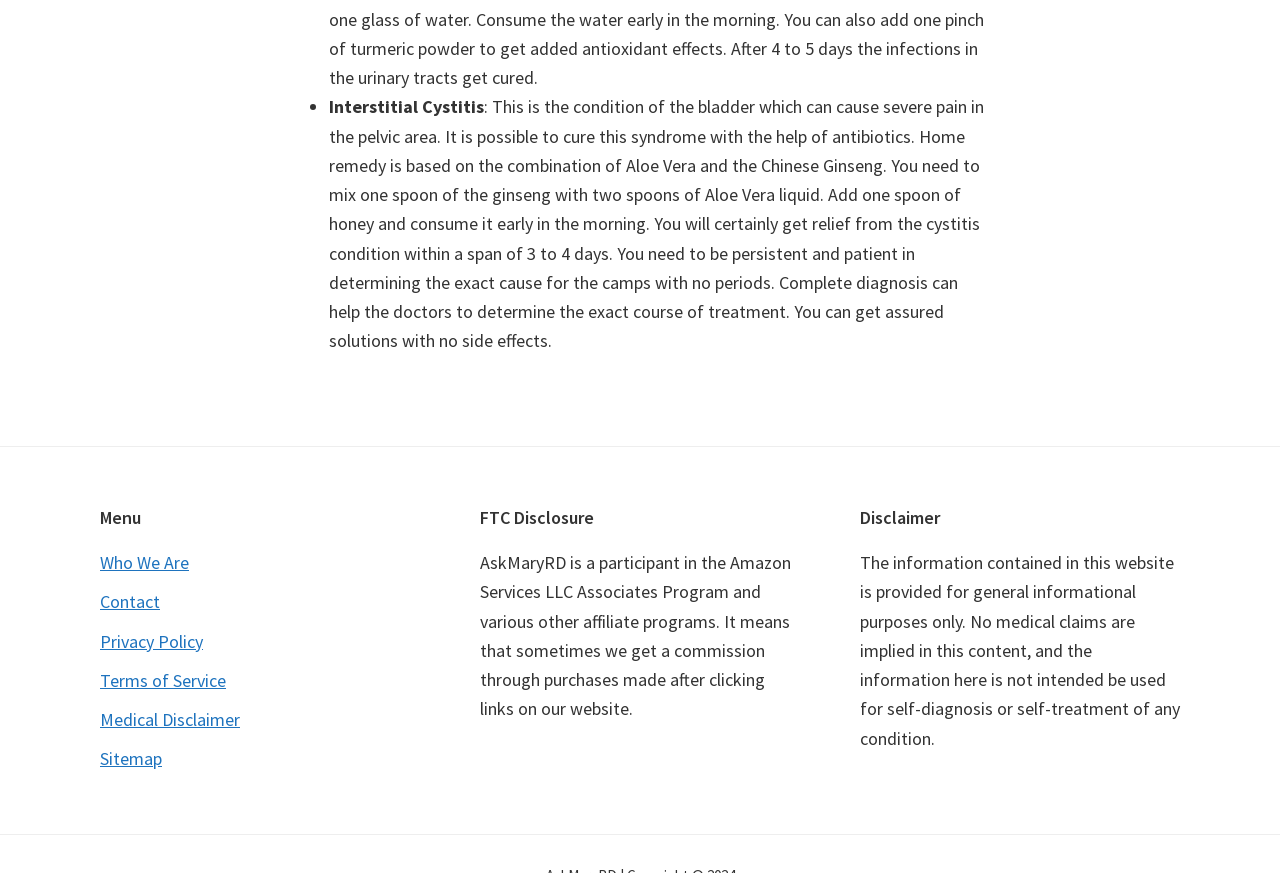Answer this question using a single word or a brief phrase:
How many links are available in the menu?

6